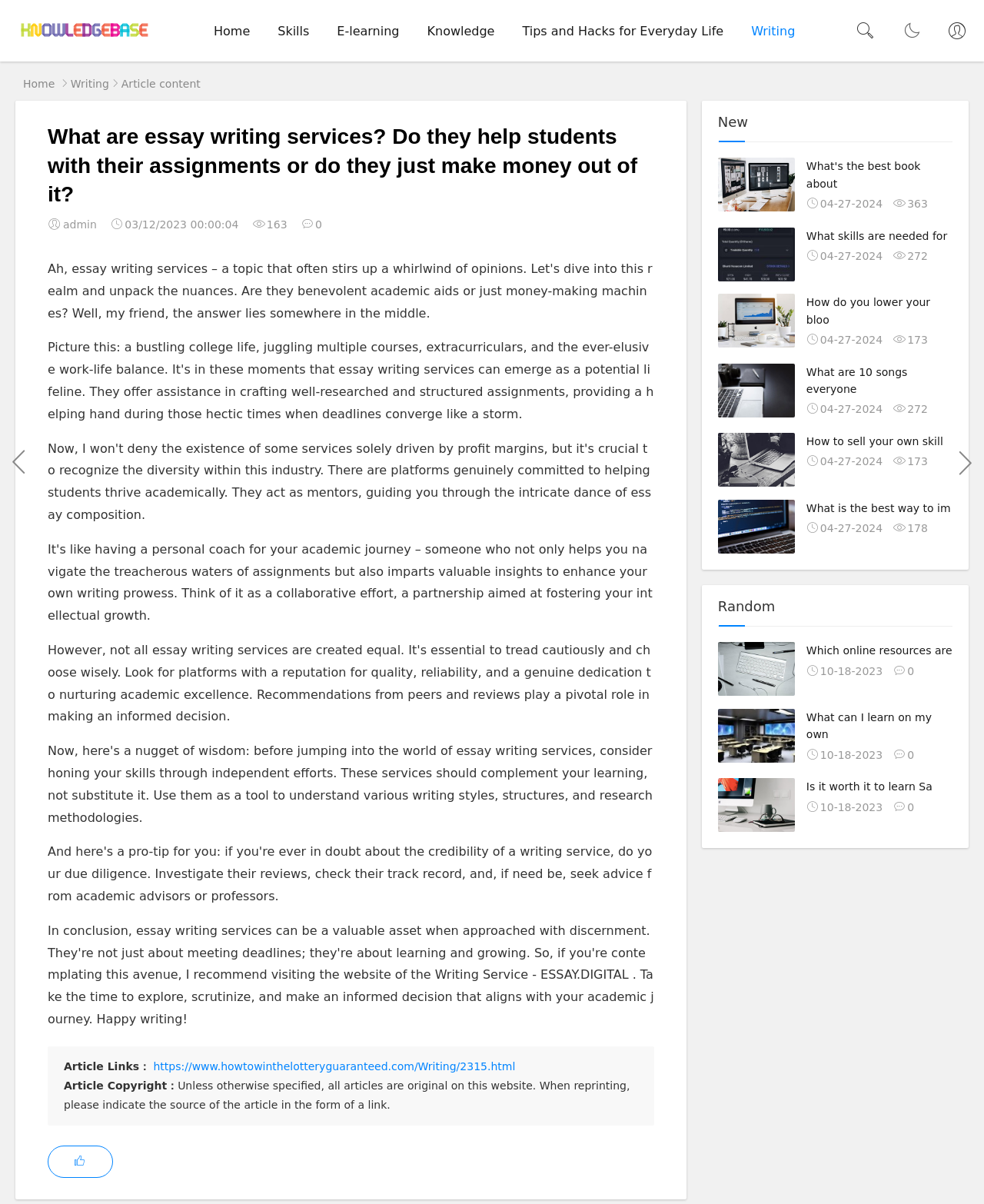Kindly determine the bounding box coordinates for the area that needs to be clicked to execute this instruction: "Visit the 'Writing' section".

[0.749, 0.0, 0.822, 0.051]